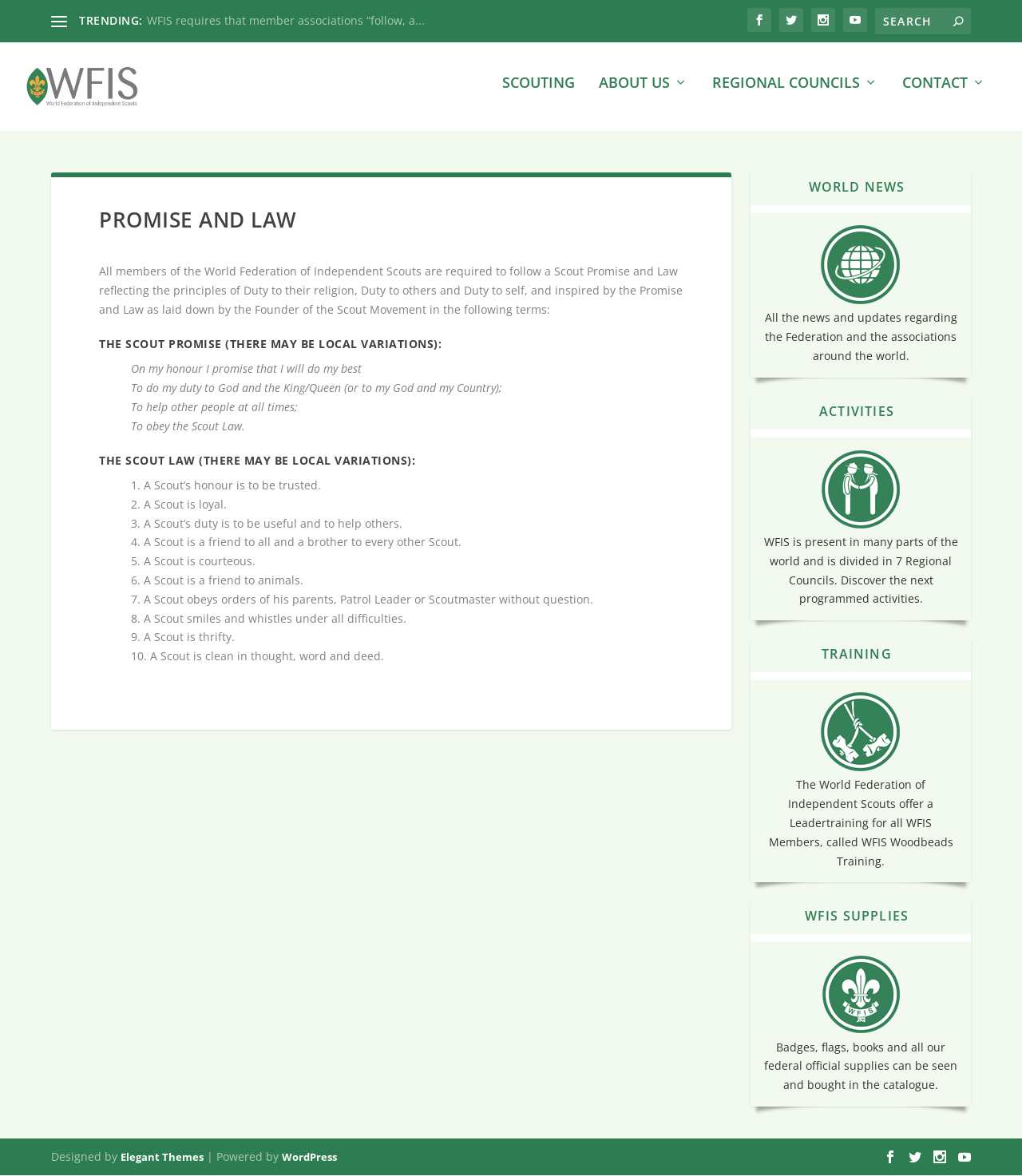Please specify the bounding box coordinates of the area that should be clicked to accomplish the following instruction: "Get involved by volunteering". The coordinates should consist of four float numbers between 0 and 1, i.e., [left, top, right, bottom].

None